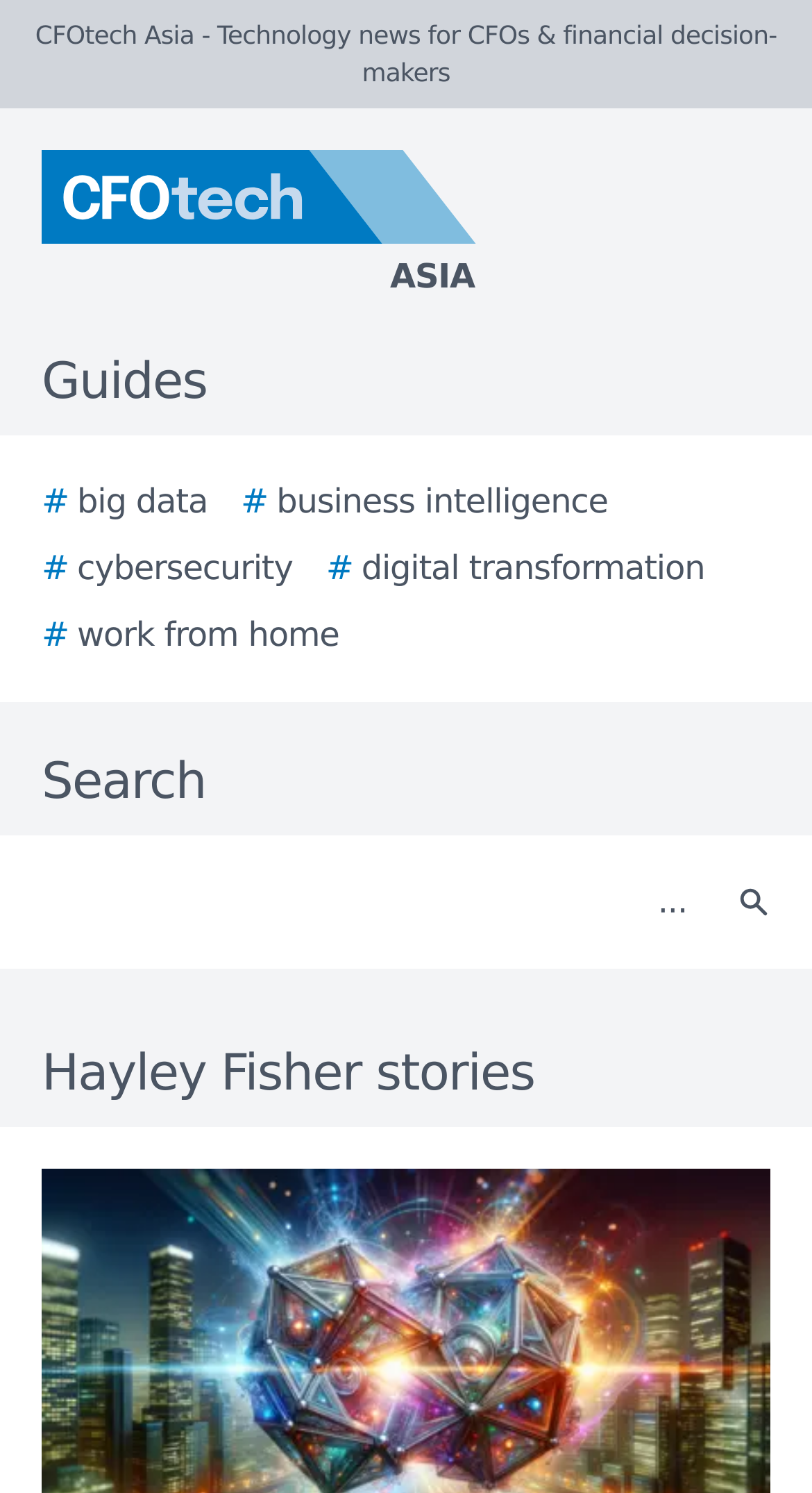Create a detailed description of the webpage's content and layout.

The webpage is a list of stories by Hayley Fisher on CFOtech Asia, a technology news website for CFOs and financial decision-makers. At the top, there is a logo of CFOtech Asia, accompanied by a text "CFOtech Asia - Technology news for CFOs & financial decision-makers". Below the logo, there are several links to guides, including "big data", "business intelligence", "cybersecurity", "digital transformation", and "work from home", which are aligned horizontally.

On the right side of the guides, there is a search bar with a label "Search" and a search button. The search button has a small icon. The search bar and button are positioned near the top of the page.

Further down, there is a heading "Hayley Fisher stories" that spans the entire width of the page. This heading is likely the title of the list of stories.